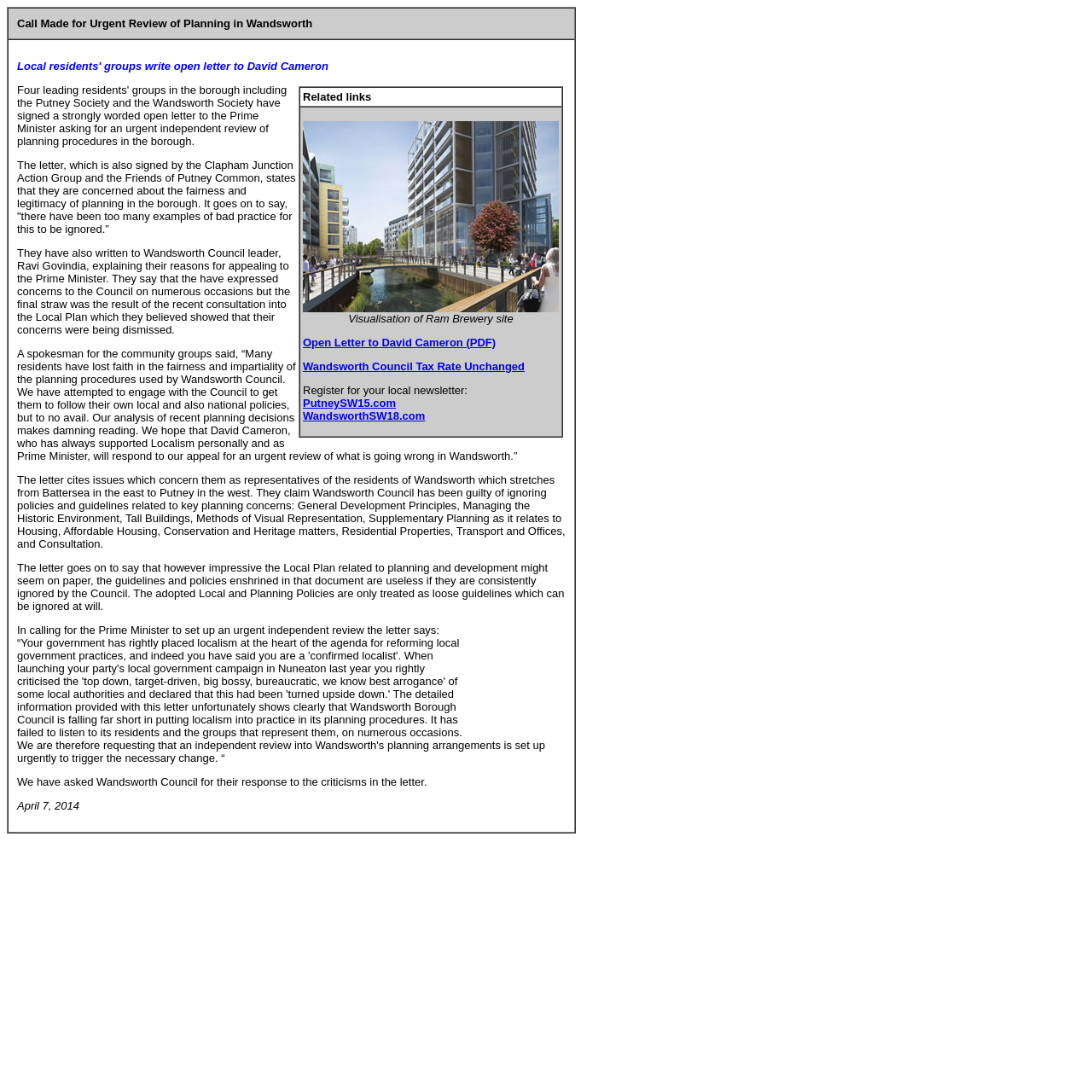Bounding box coordinates must be specified in the format (top-left x, top-left y, bottom-right x, bottom-right y). All values should be floating point numbers between 0 and 1. What are the bounding box coordinates of the UI element described as: Wandsworth Council Tax Rate Unchanged

[0.277, 0.33, 0.48, 0.341]